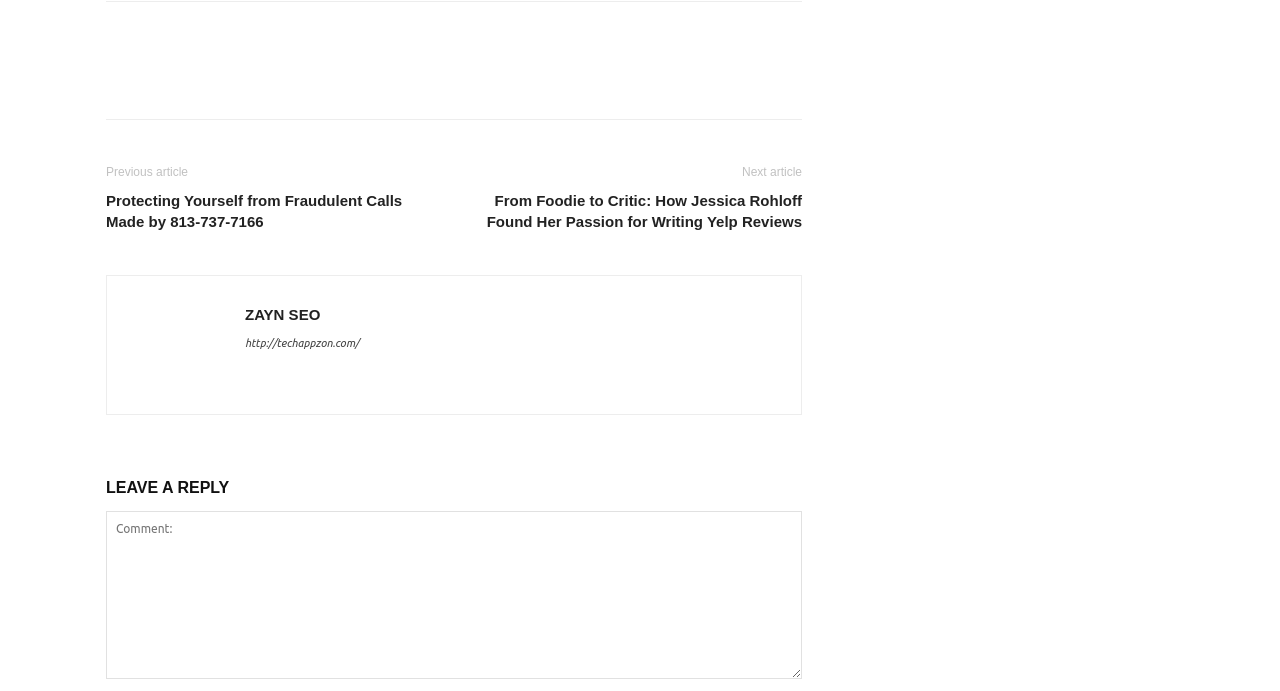Pinpoint the bounding box coordinates of the clickable element needed to complete the instruction: "Leave a reply". The coordinates should be provided as four float numbers between 0 and 1: [left, top, right, bottom].

[0.083, 0.684, 0.627, 0.729]